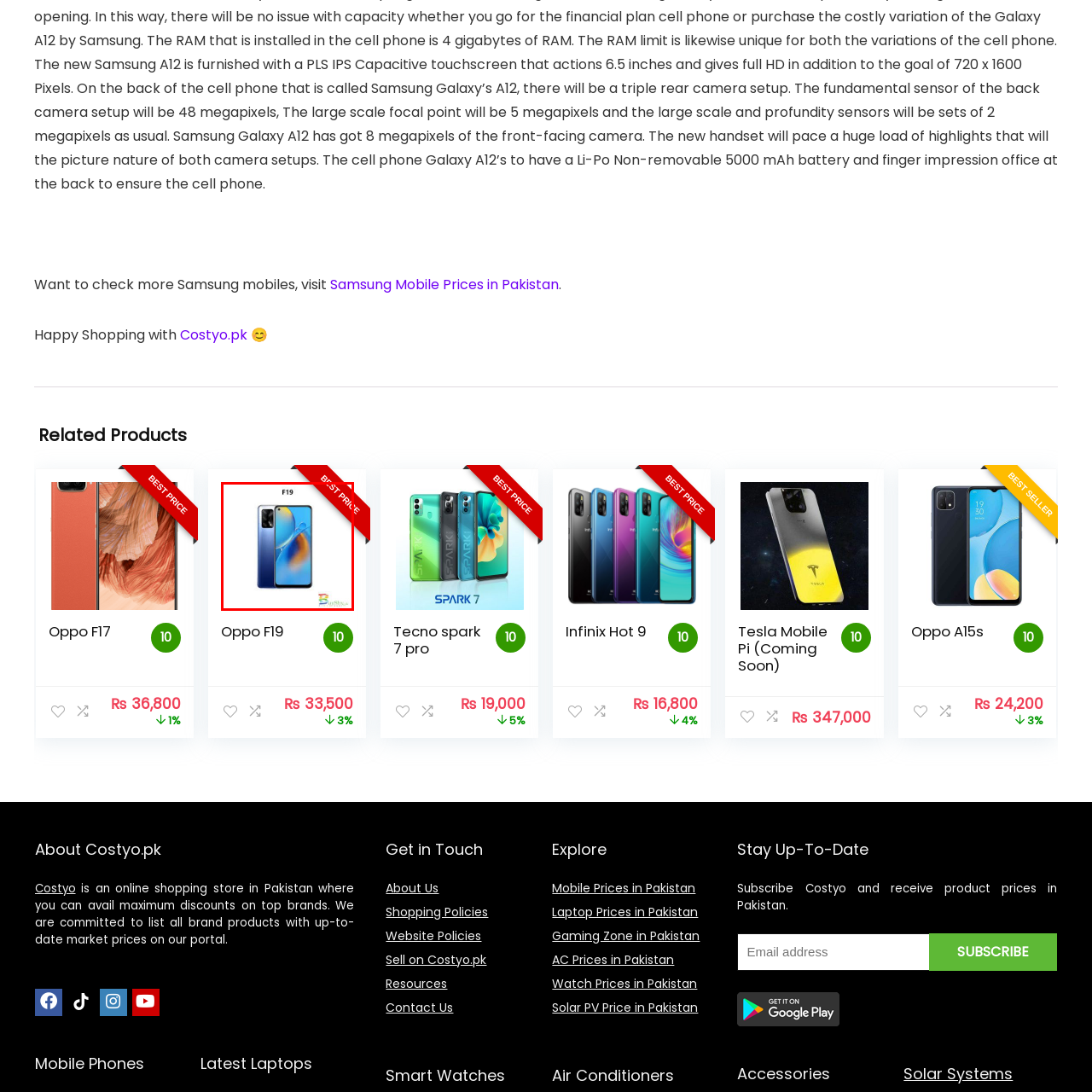What is the finish of the phone's design?
Please observe the details within the red bounding box in the image and respond to the question with a detailed explanation based on what you see.

The Oppo F19 has a sleek design featuring a gradient blue finish, which gives it an elegant look and makes it visually appealing.